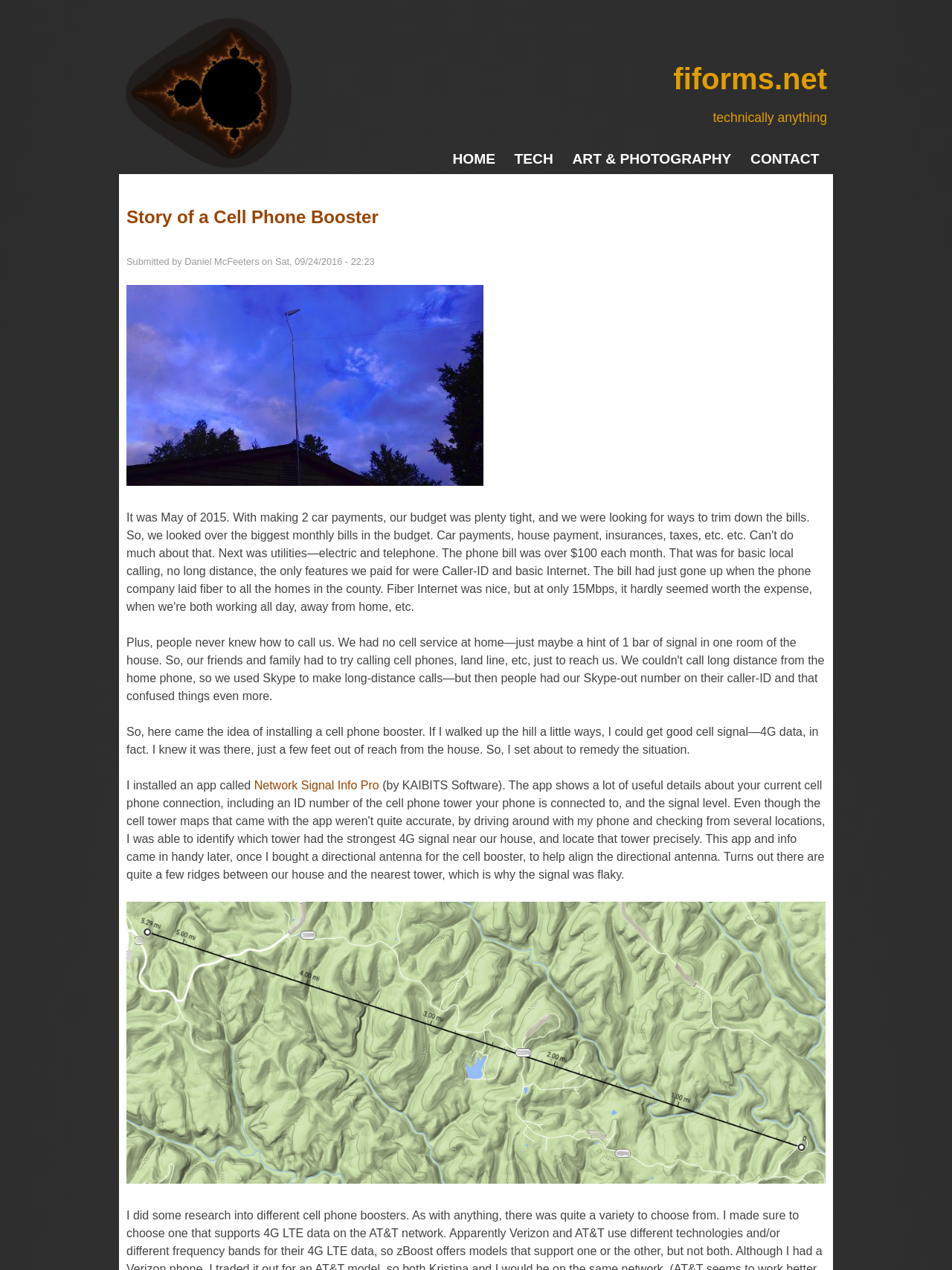Please reply to the following question using a single word or phrase: 
What is the purpose of installing a cell phone booster?

To get good cell signal